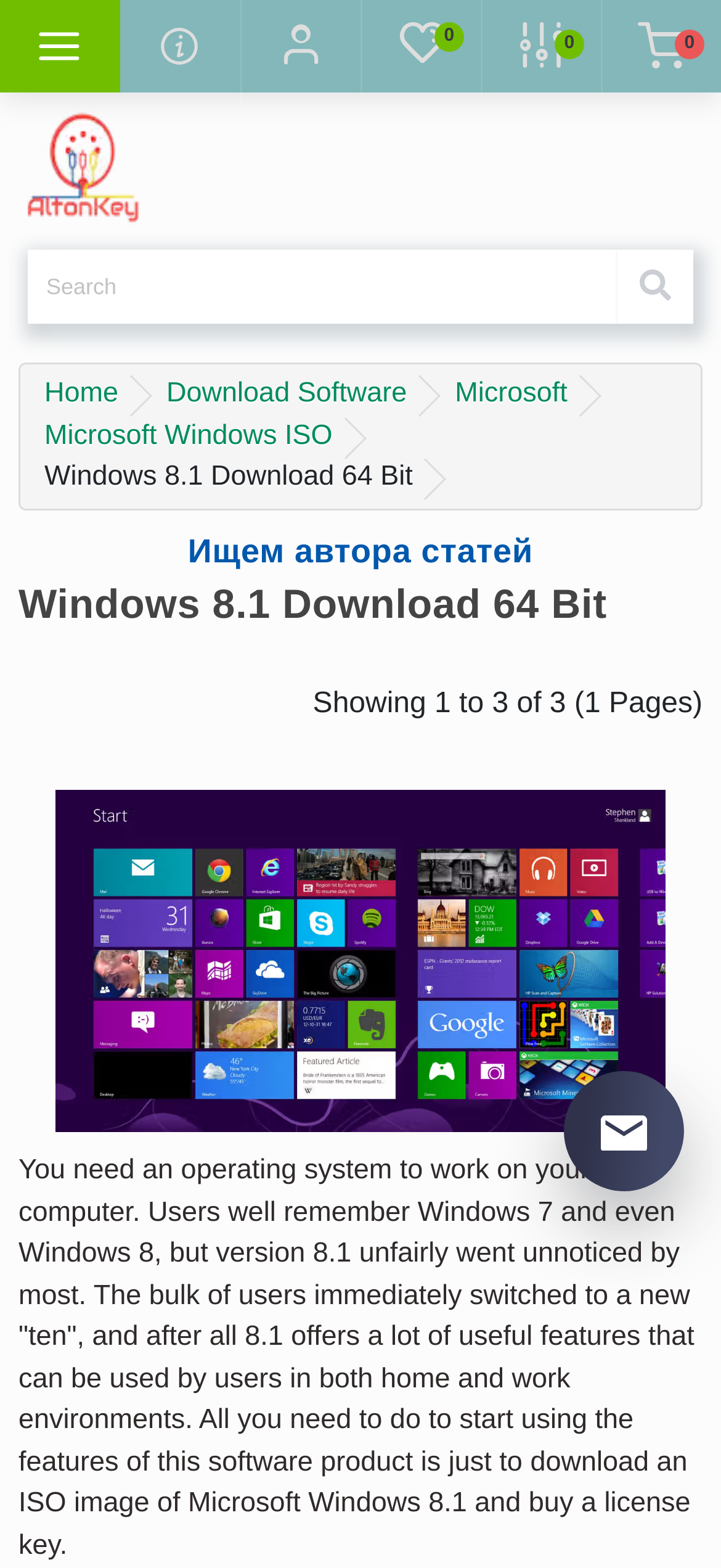Please find and generate the text of the main heading on the webpage.

Windows 8.1 Download 64 Bit